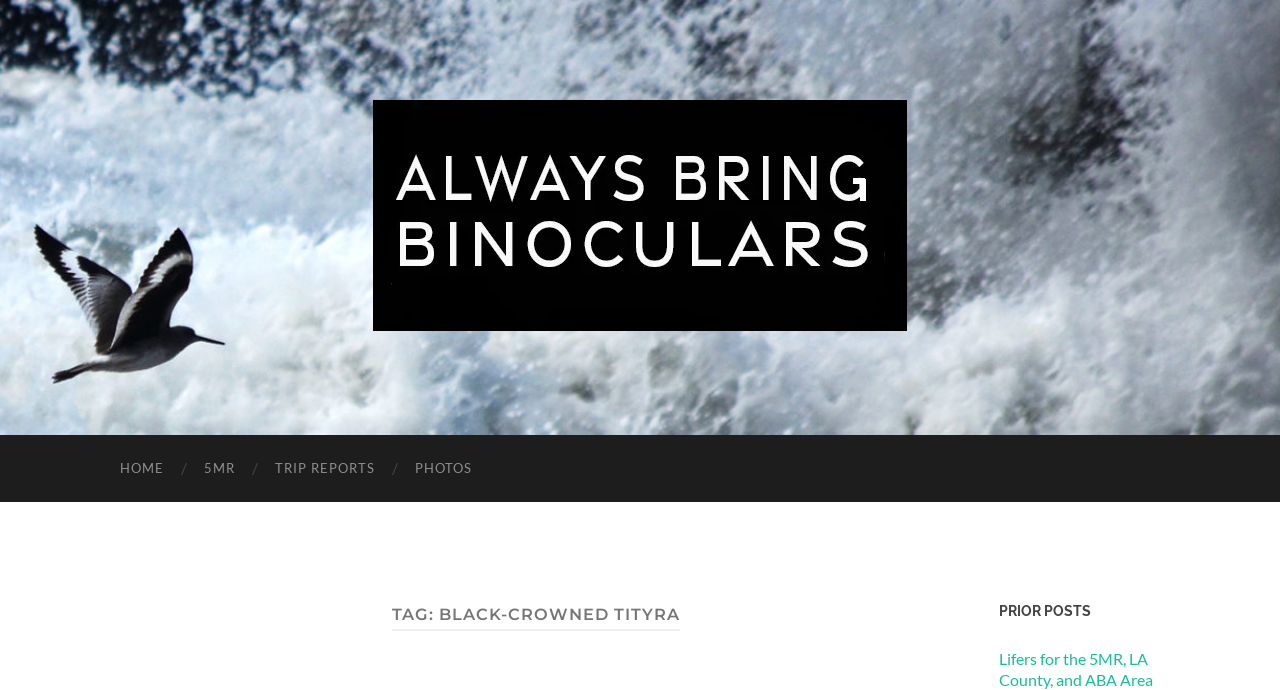Determine the bounding box of the UI component based on this description: "Trip Reports". The bounding box coordinates should be four float values between 0 and 1, i.e., [left, top, right, bottom].

[0.199, 0.63, 0.309, 0.728]